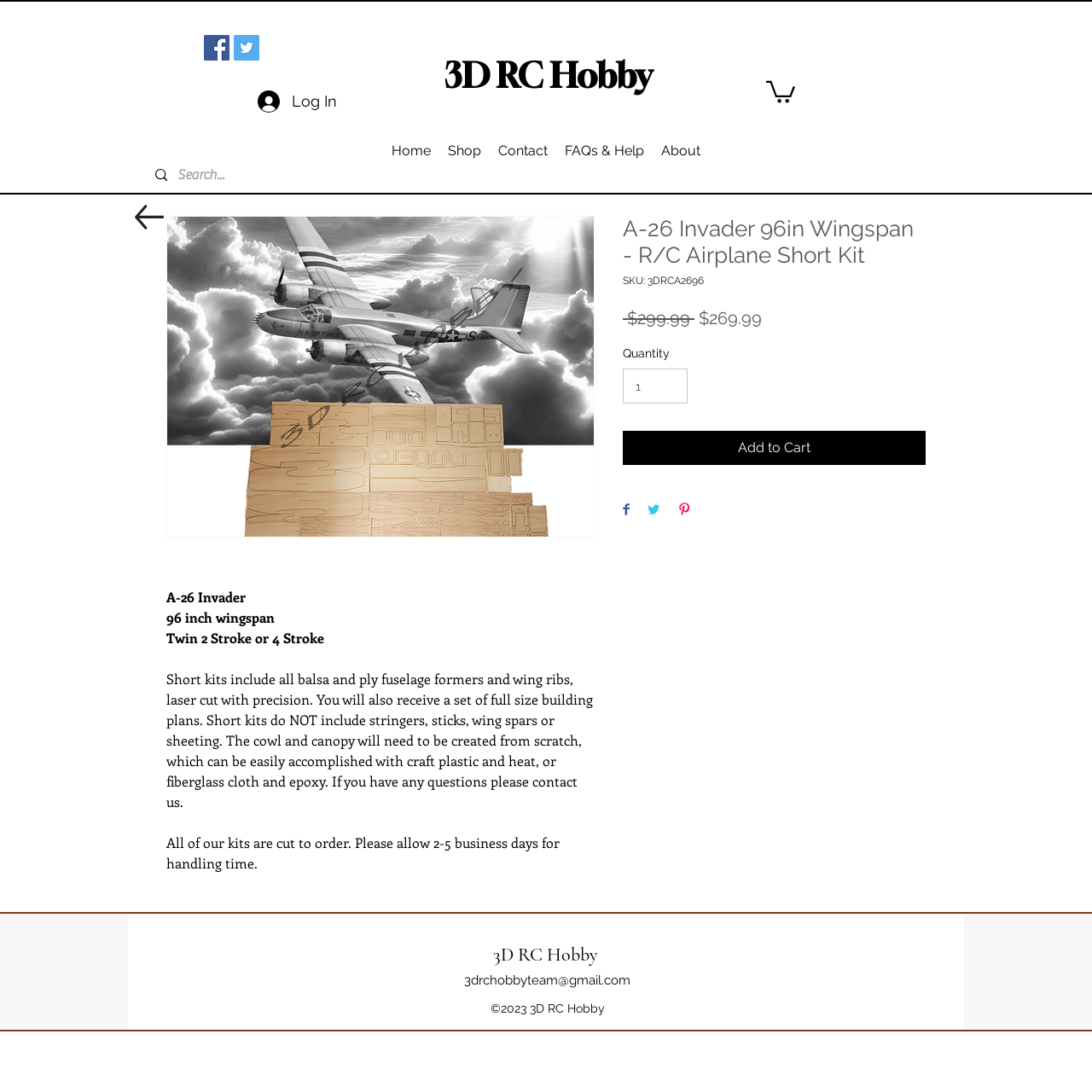What is the price of the short kit?
Using the image as a reference, give a one-word or short phrase answer.

$269.99